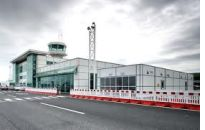Based on the visual content of the image, answer the question thoroughly: What is the purpose of the barriers in the foreground?

The caption states that the barriers 'delineate the boundary, suggesting a controlled access point', which implies that the barriers are meant to regulate and control the flow of people and vehicles into the airport.